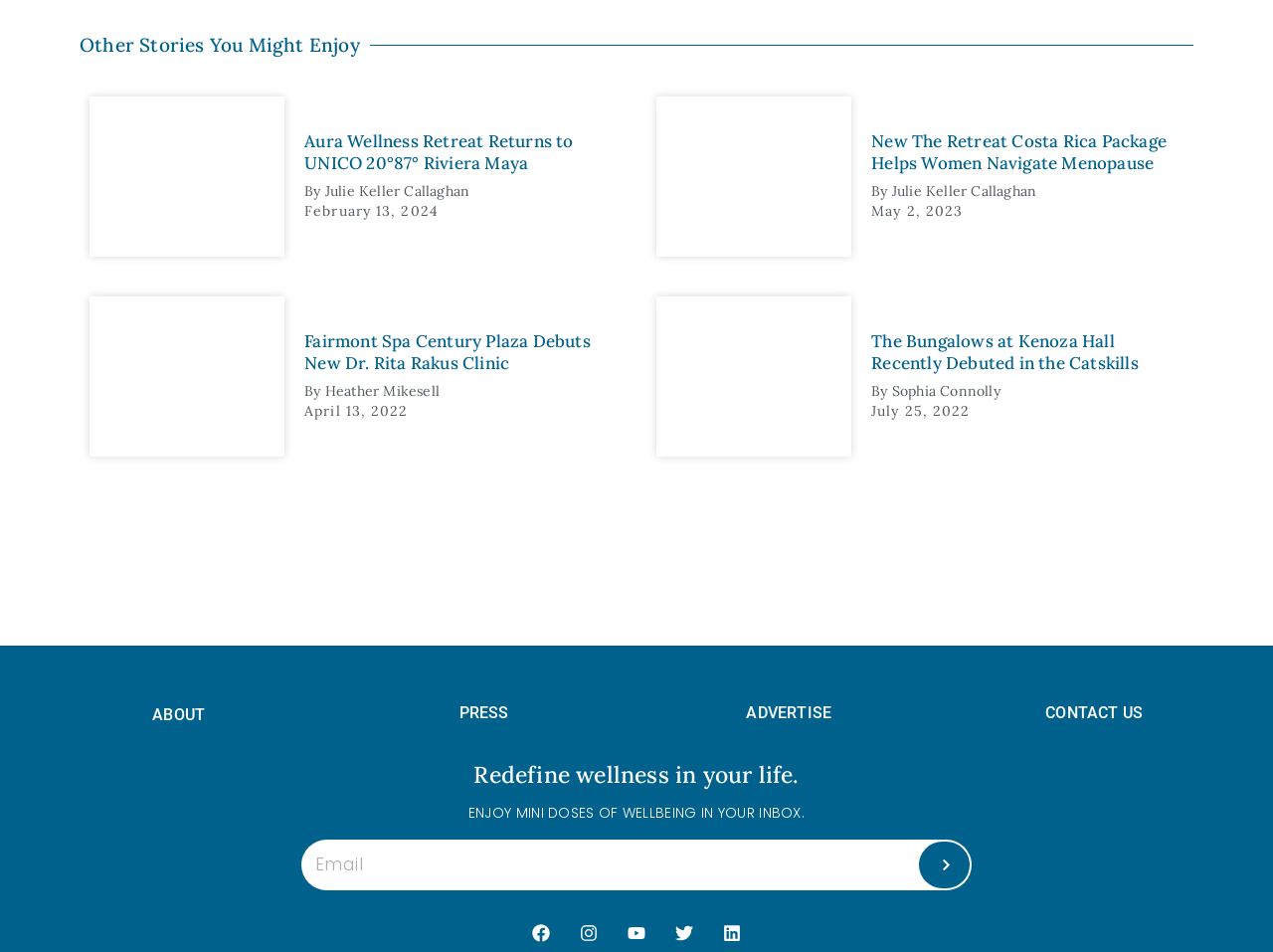Given the description alt="UNICO 20°87° Hotel Riviera Maya", predict the bounding box coordinates of the UI element. Ensure the coordinates are in the format (top-left x, top-left y, bottom-right x, bottom-right y) and all values are between 0 and 1.

[0.07, 0.101, 0.224, 0.269]